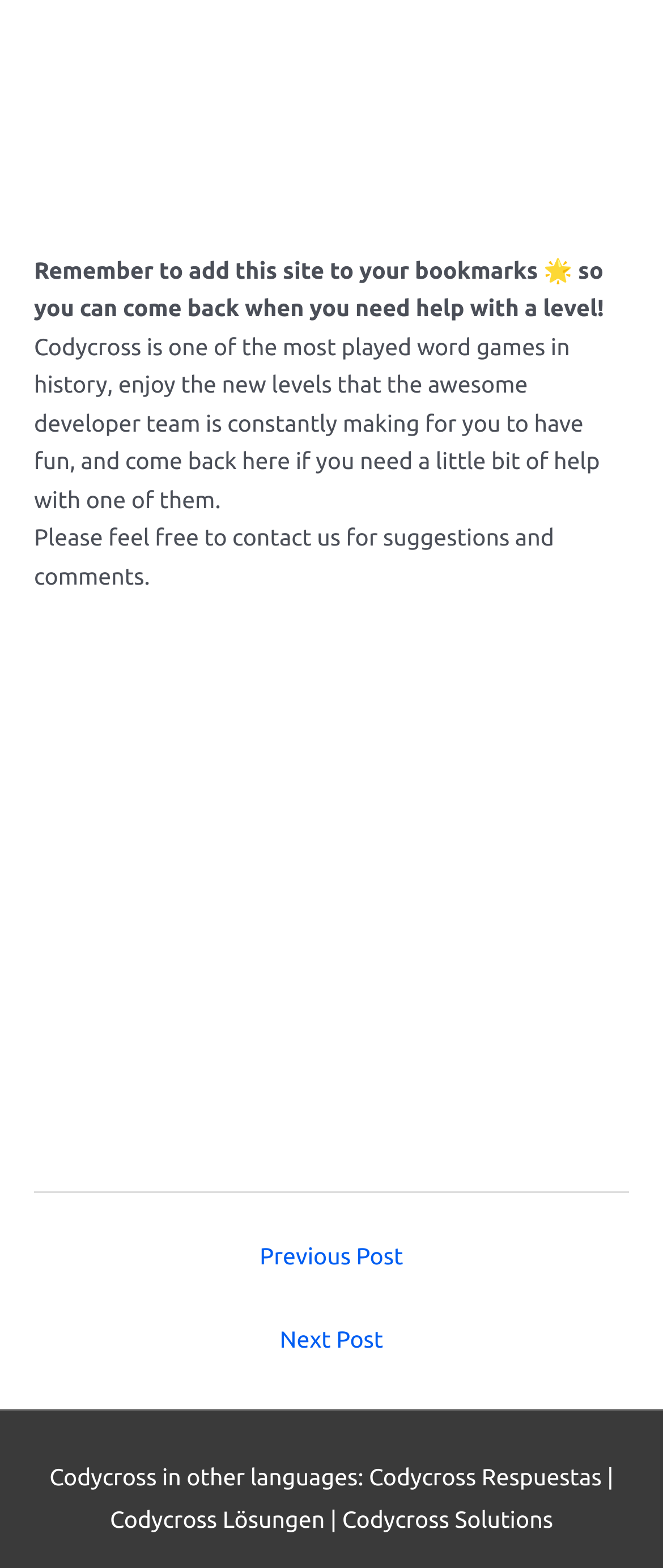How many language options are available for Codycross?
Can you offer a detailed and complete answer to this question?

The webpage provides links to Codycross in other languages, specifically 'Codycross Respuestas', 'Codycross Lösungen', and 'Codycross Solutions', which suggests that there are three language options available.